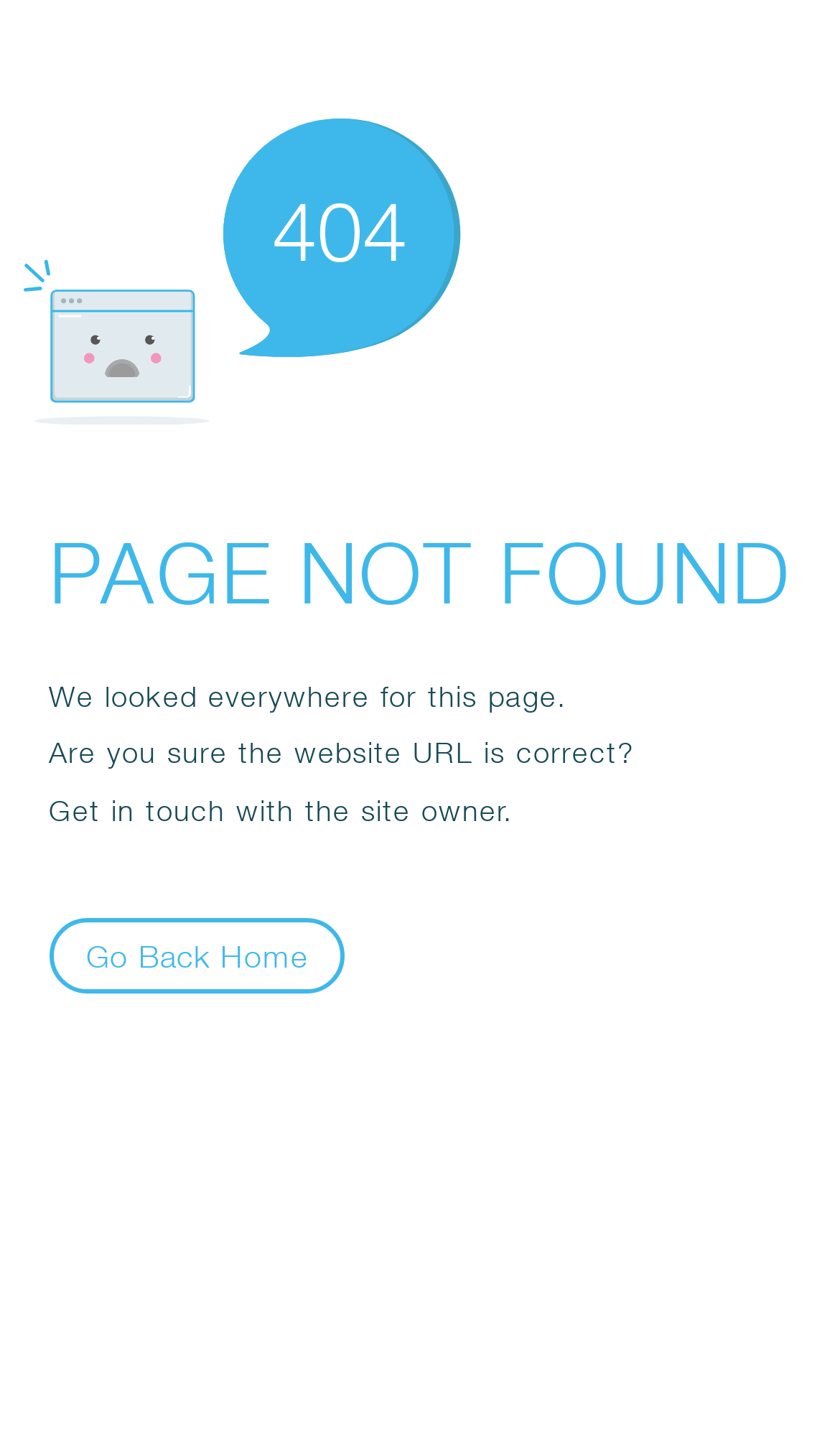What is the user advised to do if they are sure the website URL is correct?
Examine the webpage screenshot and provide an in-depth answer to the question.

If the user is certain that the website URL is correct, they are advised to contact the site owner to report the issue and seek assistance in resolving it.